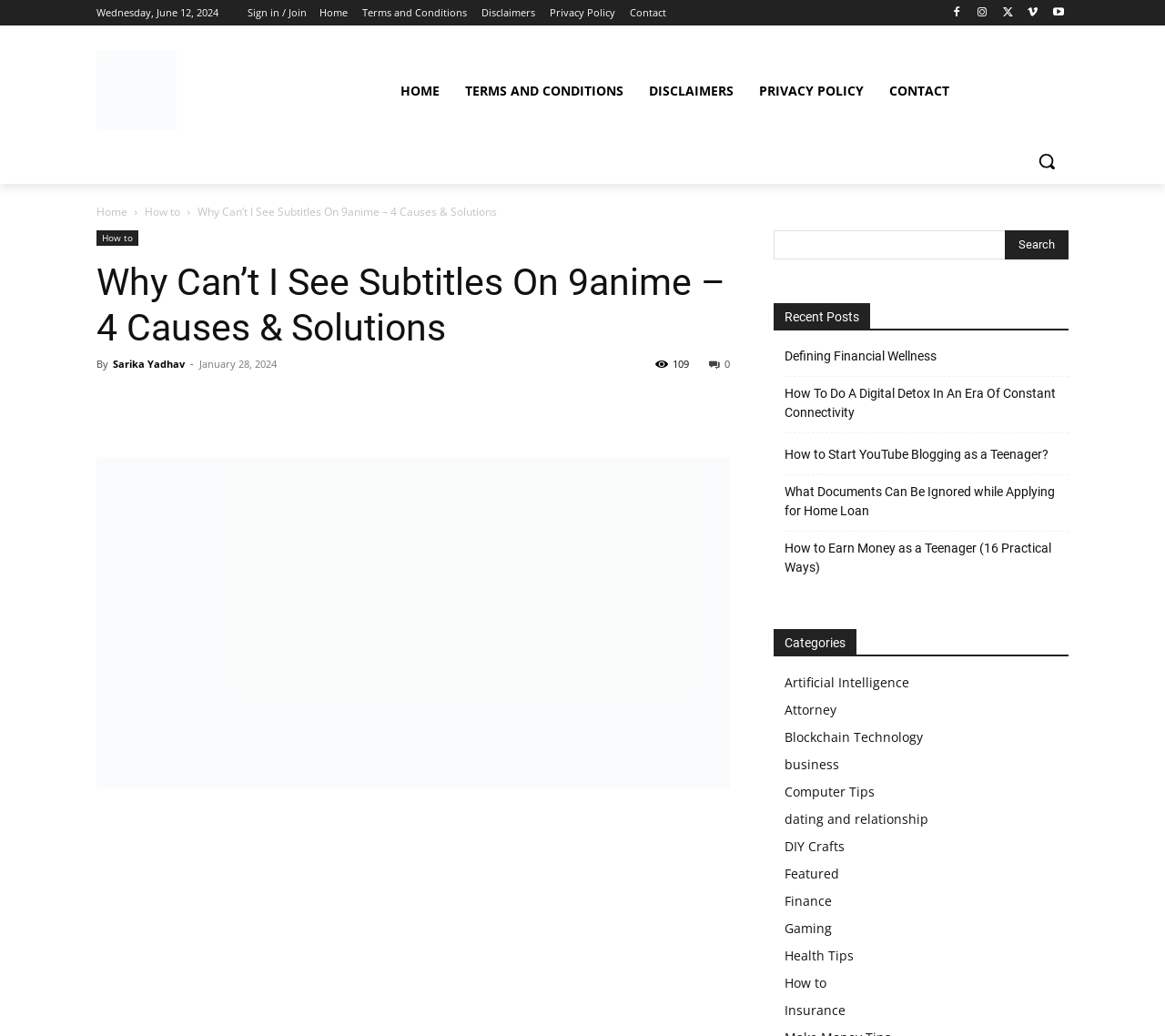Locate the bounding box coordinates of the element that needs to be clicked to carry out the instruction: "Read the 'Why Can’t I See Subtitles On 9anime – 4 Causes & Solutions' article". The coordinates should be given as four float numbers ranging from 0 to 1, i.e., [left, top, right, bottom].

[0.083, 0.25, 0.627, 0.338]